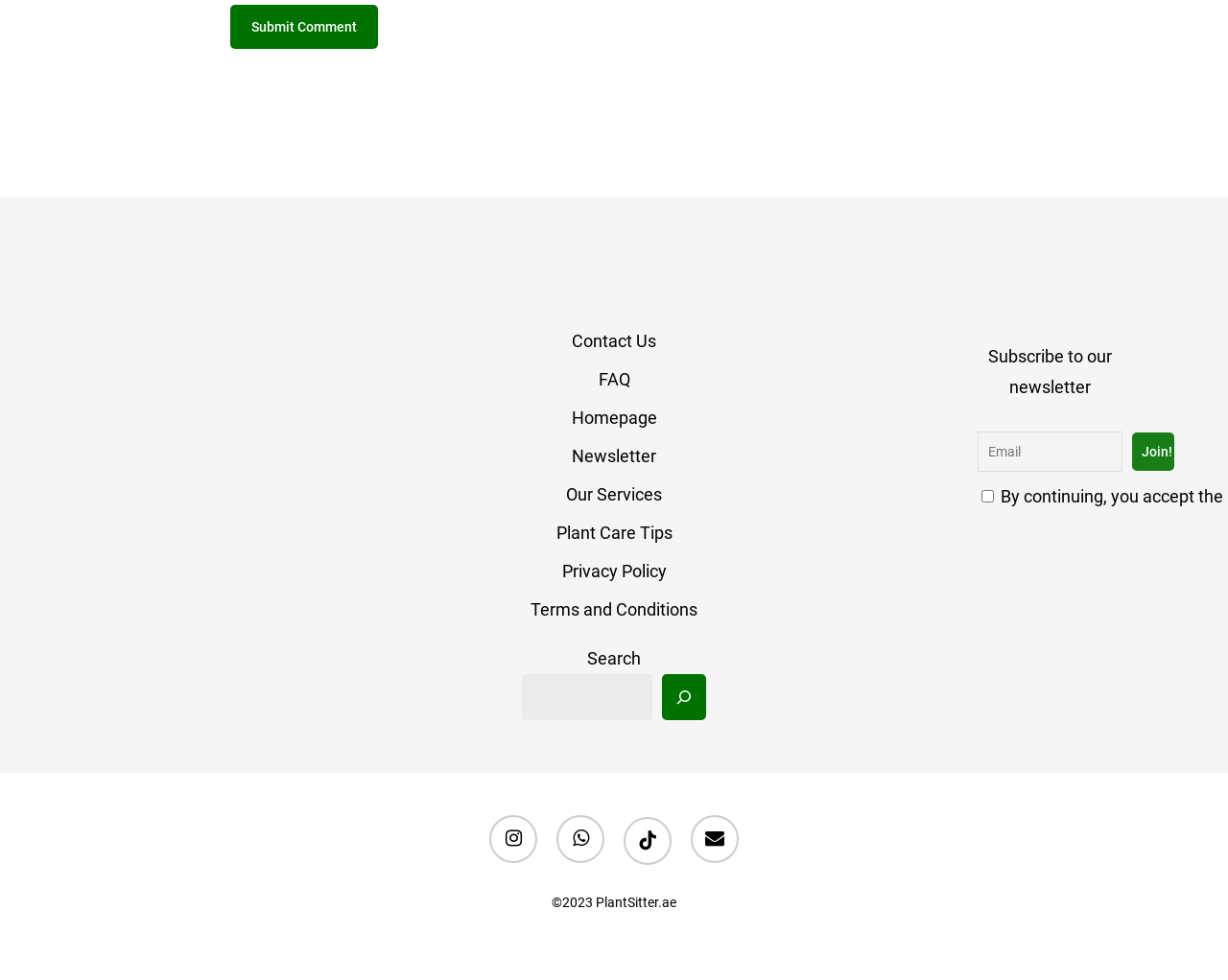What is the text on the button at the top left?
Please use the visual content to give a single word or phrase answer.

Submit Comment